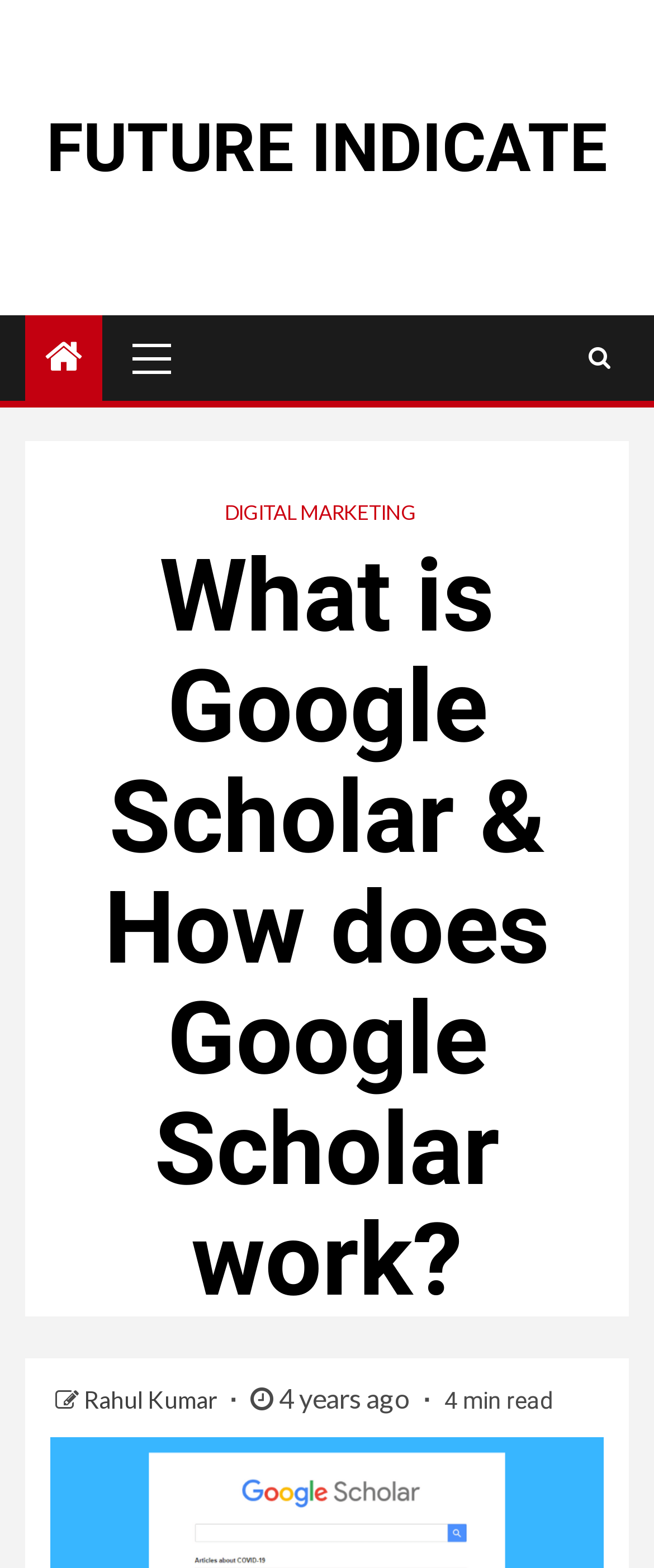What is the estimated reading time of the article?
Please provide a full and detailed response to the question.

The estimated reading time of the article can be found by looking at the static text below the main heading, which says '4 min read'. This indicates that the article can be read in approximately 4 minutes.